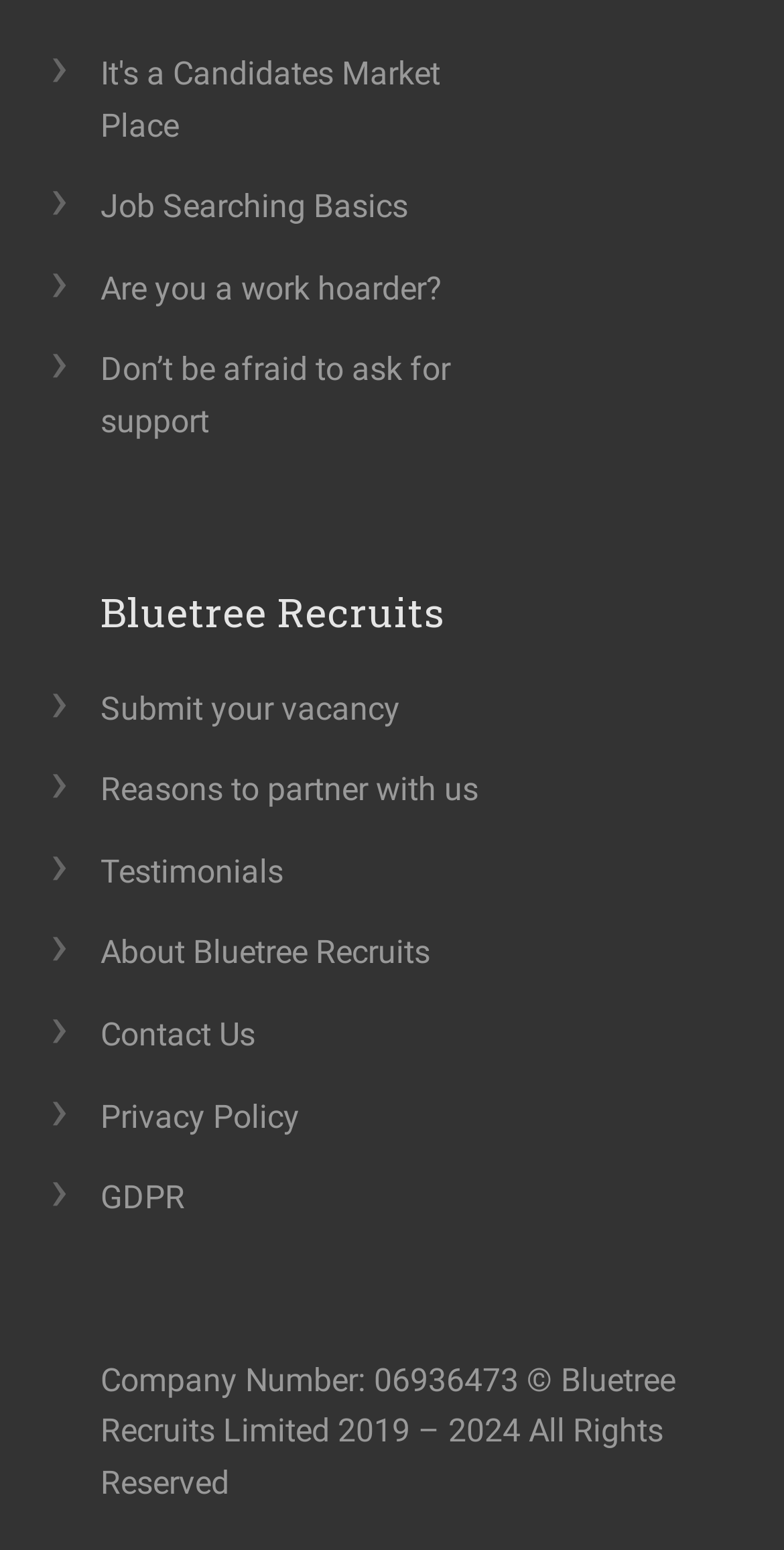Provide a short answer using a single word or phrase for the following question: 
What is the company's contact information?

Available on 'Contact Us' page